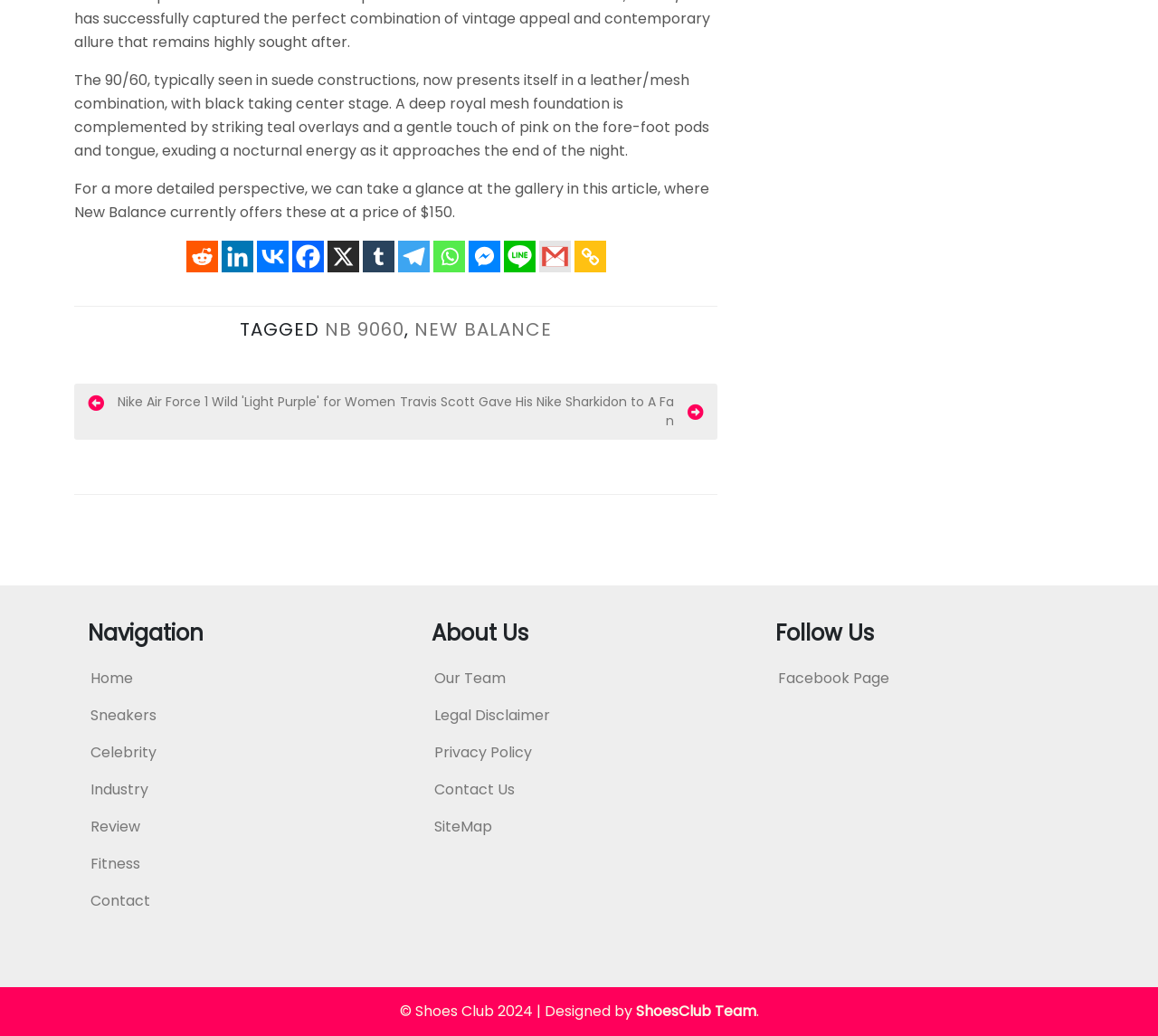What is the name of the shoe model?
Using the details from the image, give an elaborate explanation to answer the question.

The answer can be found in the footer section of the webpage, where it states 'TAGGED NB 9060, NEW BALANCE'.